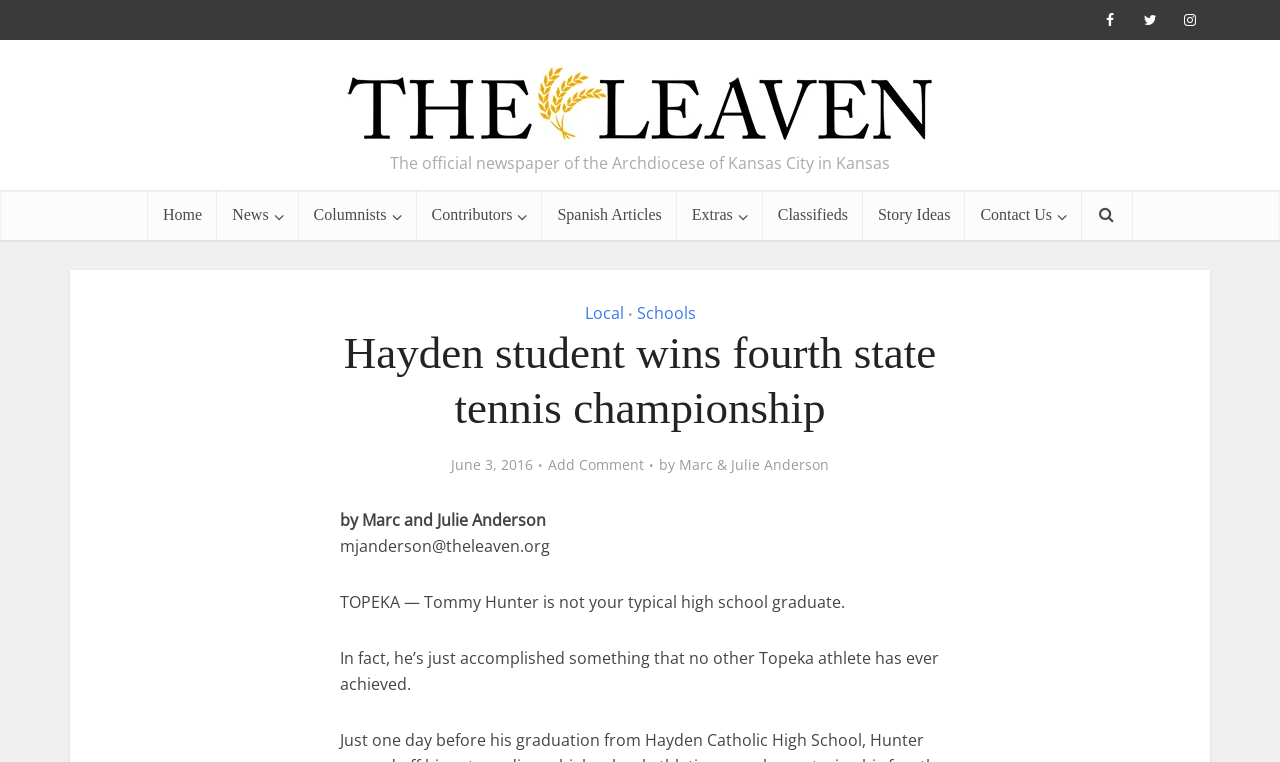Write a detailed summary of the webpage, including text, images, and layout.

The webpage is about a news article from The Leaven Catholic Newspaper, with the title "Hayden student wins fourth state tennis championship". At the top of the page, there are three social media links and a link to the newspaper's name, accompanied by an image of the newspaper's logo. Below the logo, there is a brief description of the newspaper as the official newspaper of the Archdiocese of Kansas City in Kansas.

The main navigation menu is located below, with links to "Home", "Columnists", "Contributors", "Spanish Articles", "Classifieds", "Story Ideas", "Contact Us", and a search icon. To the right of the navigation menu, there is a section labeled "Extras".

The main content of the page is an article about a Hayden Catholic High School student, Tommy Hunter, who has won his fourth consecutive state tennis championship. The article is written by Marc and Julie Anderson, and their contact information is provided. The article is divided into paragraphs, with the first paragraph introducing Tommy Hunter as an extraordinary high school graduate who has achieved something no other Topeka athlete has ever achieved.